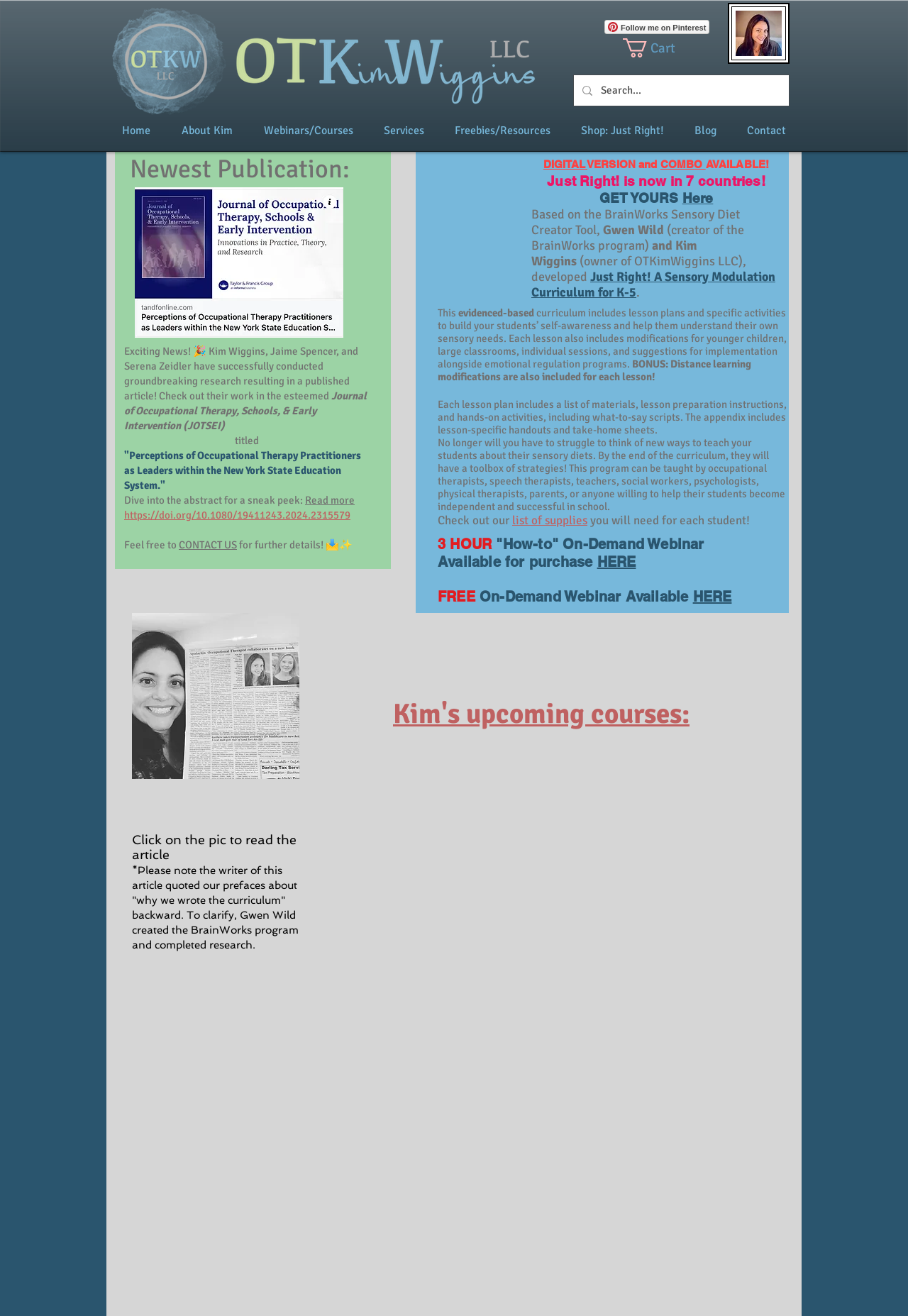Can you show the bounding box coordinates of the region to click on to complete the task described in the instruction: "Go to Home page"?

[0.117, 0.09, 0.183, 0.109]